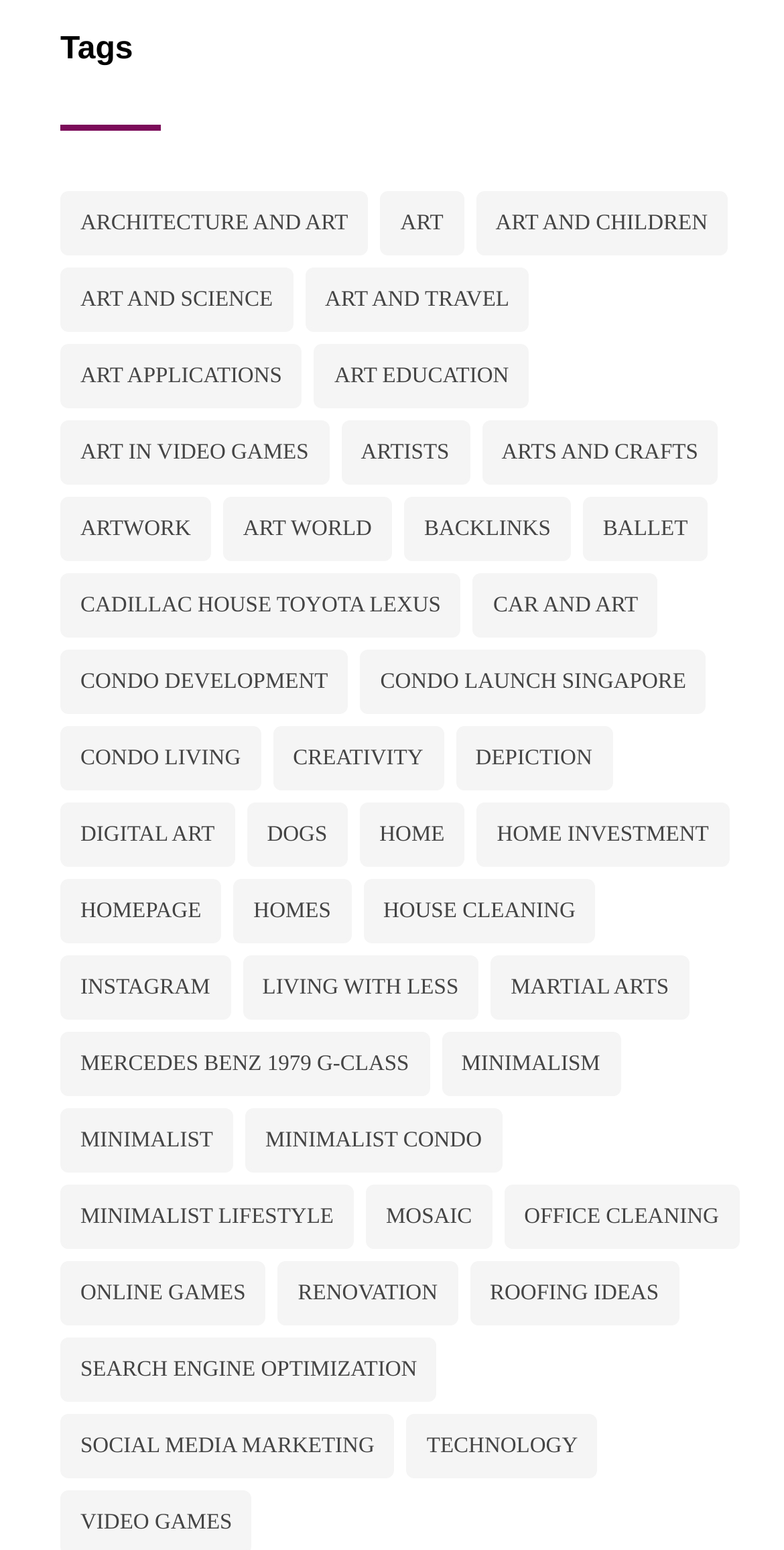How many items are under 'art' tag?
Using the image, answer in one word or phrase.

33